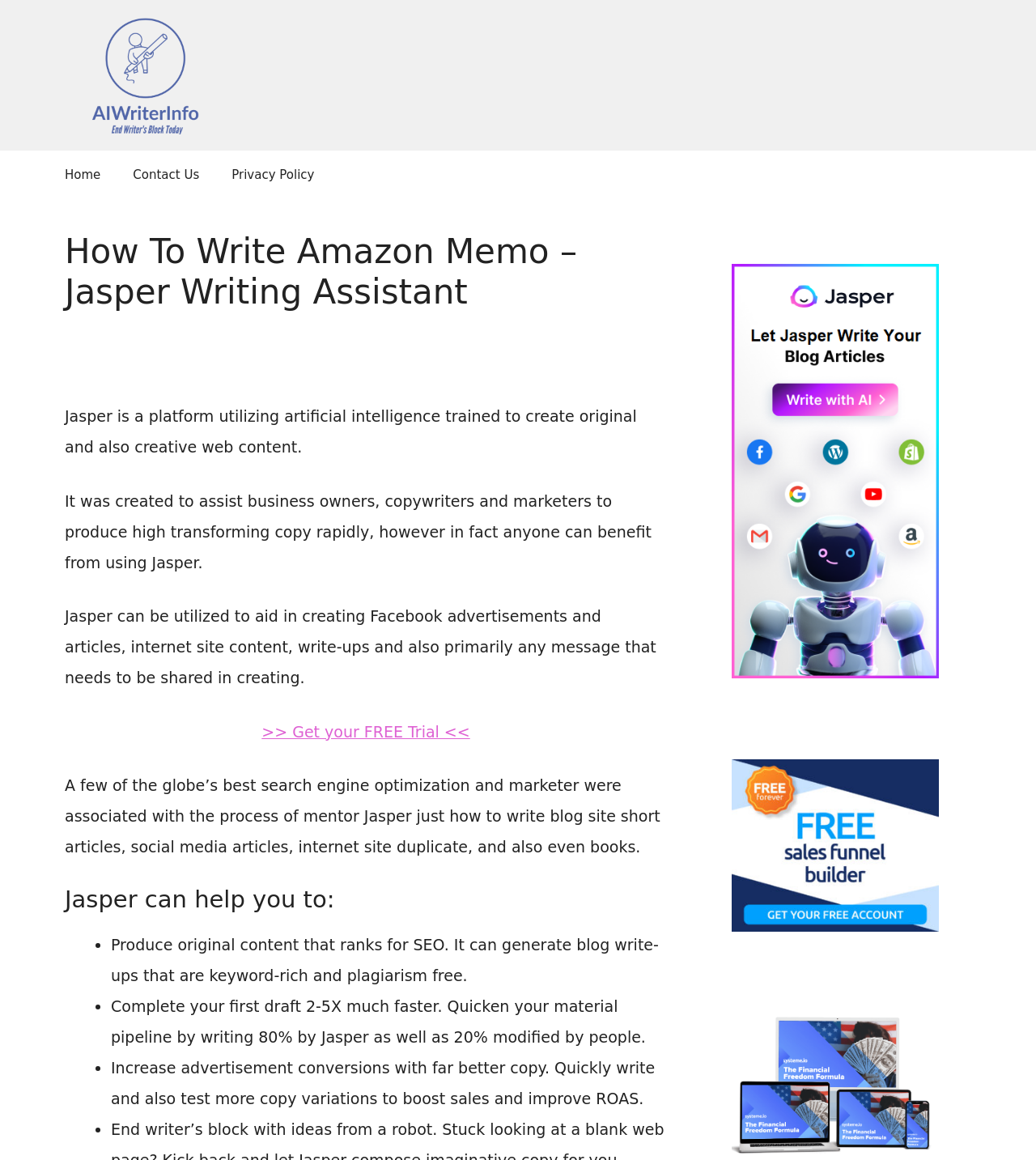Please use the details from the image to answer the following question comprehensively:
What is the purpose of the 'Get your FREE Trial' link?

The 'Get your FREE Trial' link is likely intended to allow users to try out Jasper's services for free, possibly to experience its capabilities and benefits before committing to a paid subscription or purchase.